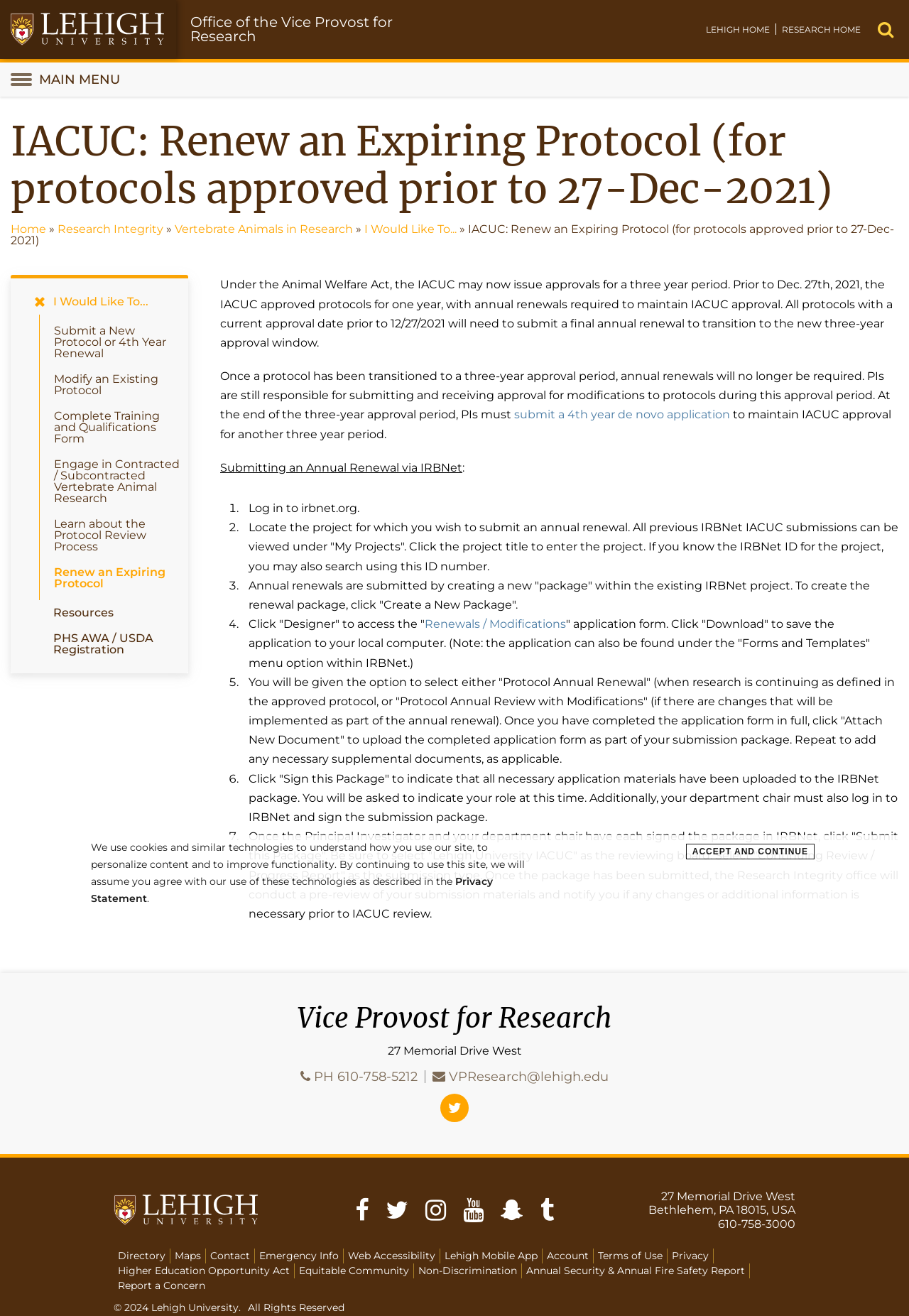Construct a comprehensive description capturing every detail on the webpage.

This webpage is about renewing an expiring protocol for vertebrate animal research at Lehigh University's Office of the Vice Provost for Research. The page has a navigation menu at the top with links to the main menu, Lehigh Home, Research Home, and a search bar. Below the navigation menu, there is a heading that reads "IACUC: Renew an Expiring Protocol (for protocols approved prior to 27-Dec-2021)".

The main content of the page is divided into sections. The first section explains the changes in the protocol approval process, stating that prior to December 27, 2021, protocols were approved for one year with annual renewals, but now they will be approved for three years. The section also explains that PIs are still responsible for submitting modifications to protocols during the approval period.

The second section provides step-by-step instructions on how to submit an annual renewal via IRBNet, including logging in, locating the project, creating a new package, and uploading the completed application form and any necessary supplemental documents.

At the bottom of the page, there is a section with contact information for the Vice Provost for Research, including an address, phone number, and email. There are also links to social media platforms and a directory, maps, contact, emergency info, web accessibility, Lehigh mobile app, account, and terms of use.

Throughout the page, there are several links to related resources, such as submitting a new protocol or 4th year renewal, modifying an existing protocol, and learning about the protocol review process. There are also several images, including the Lehigh University logo, which appears in the top-left corner and at the bottom of the page.